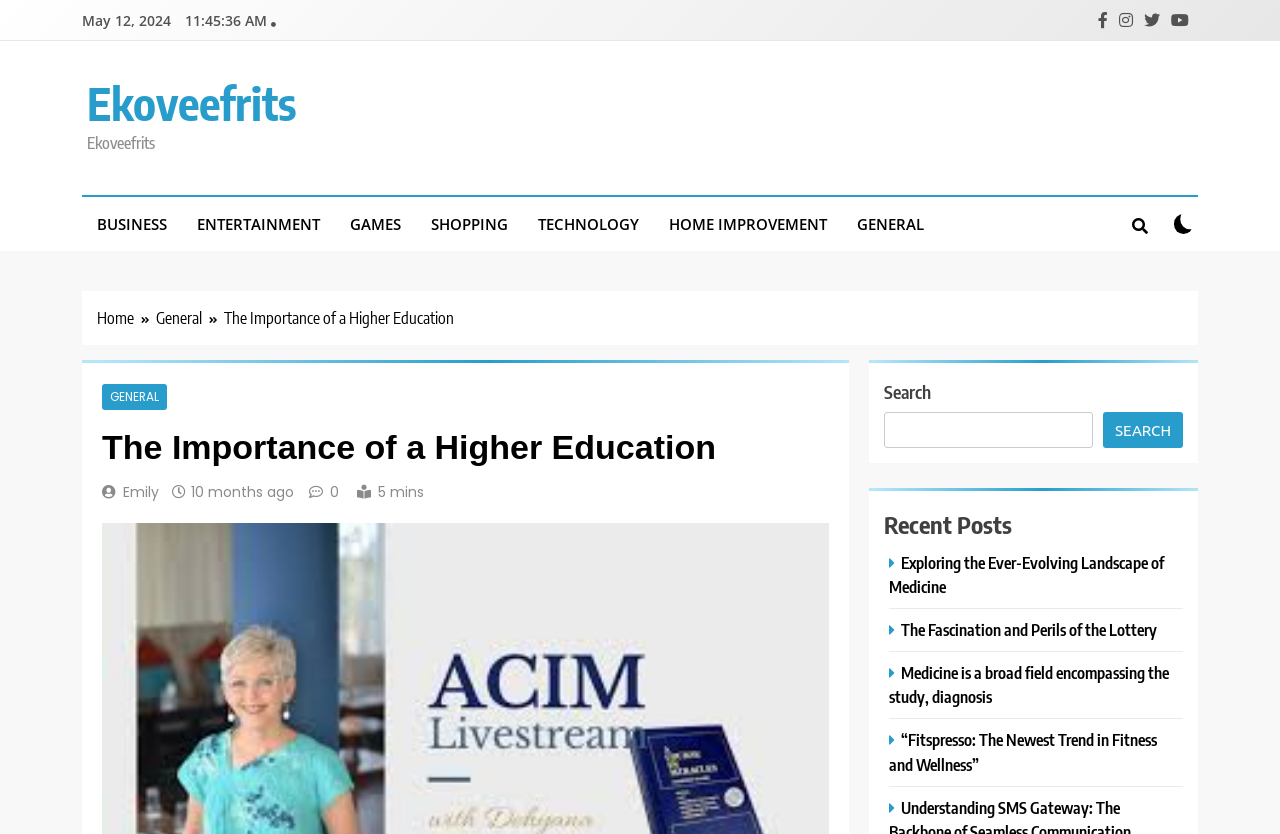Locate the bounding box coordinates of the clickable element to fulfill the following instruction: "Click on the BUSINESS link". Provide the coordinates as four float numbers between 0 and 1 in the format [left, top, right, bottom].

[0.064, 0.236, 0.142, 0.301]